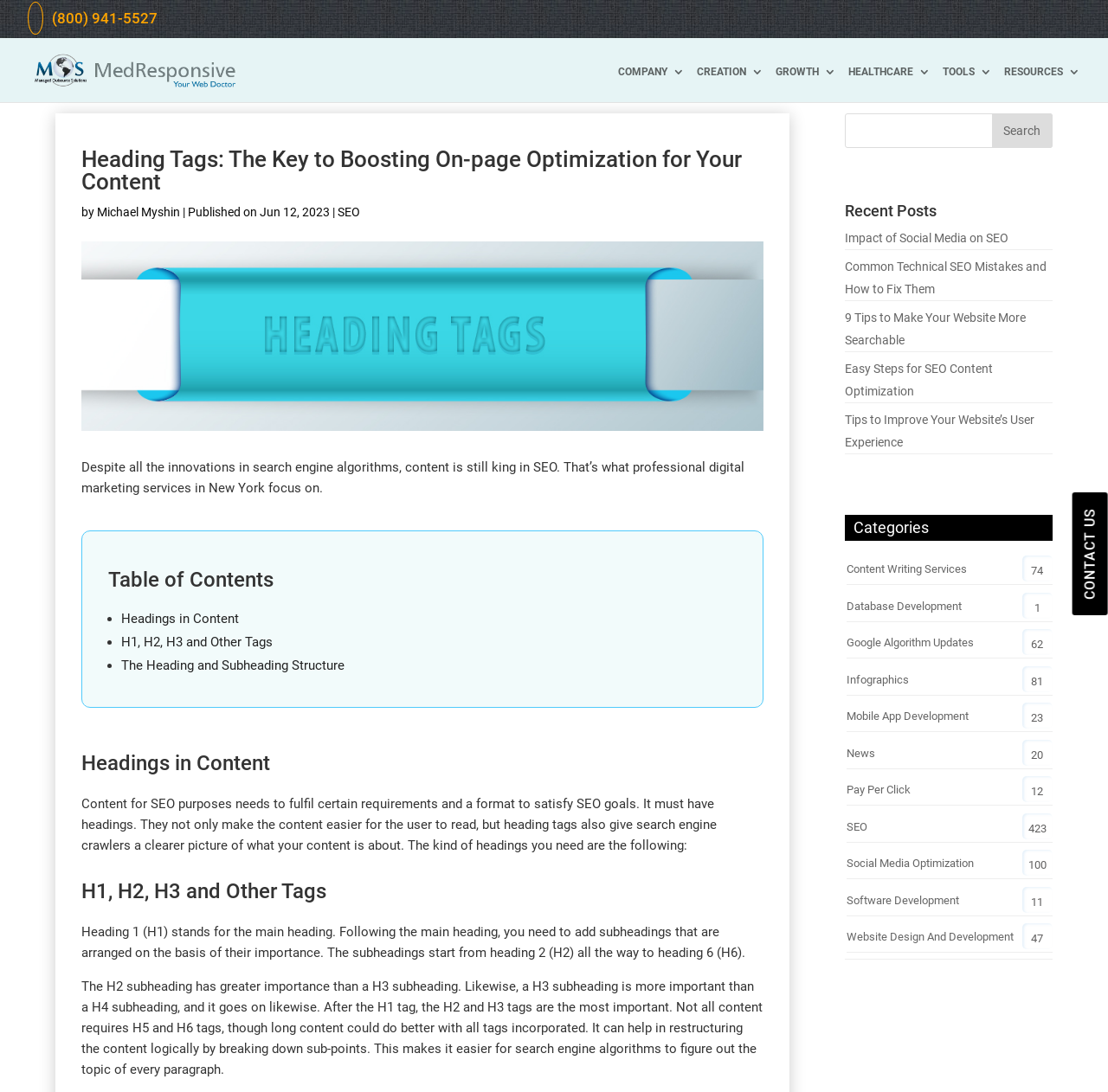Locate the bounding box coordinates of the clickable element to fulfill the following instruction: "Search for something". Provide the coordinates as four float numbers between 0 and 1 in the format [left, top, right, bottom].

[0.762, 0.104, 0.95, 0.136]